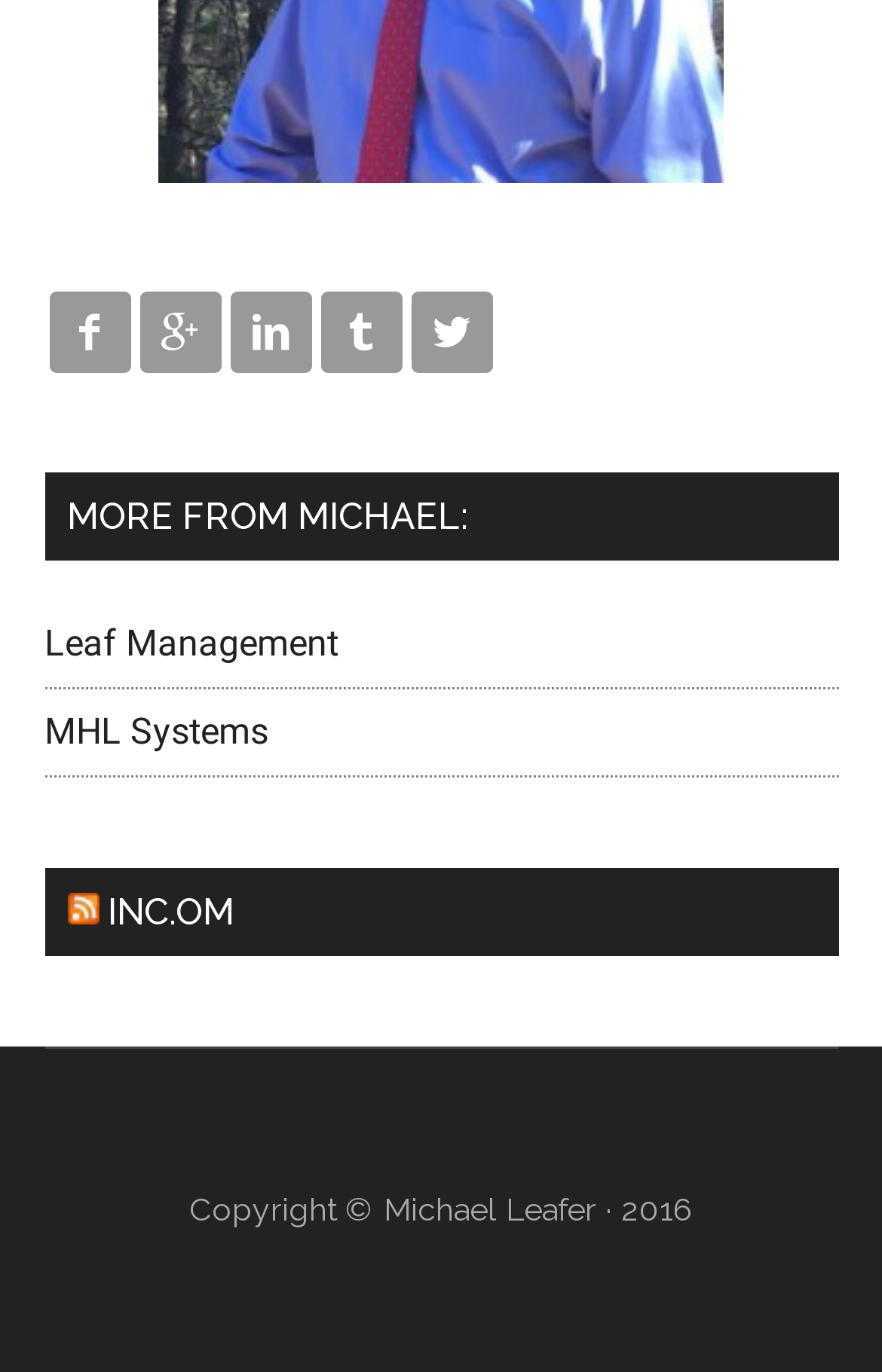Identify the bounding box coordinates of the element to click to follow this instruction: 'View Michael Leafer's homepage'. Ensure the coordinates are four float values between 0 and 1, provided as [left, top, right, bottom].

[0.435, 0.868, 0.676, 0.894]